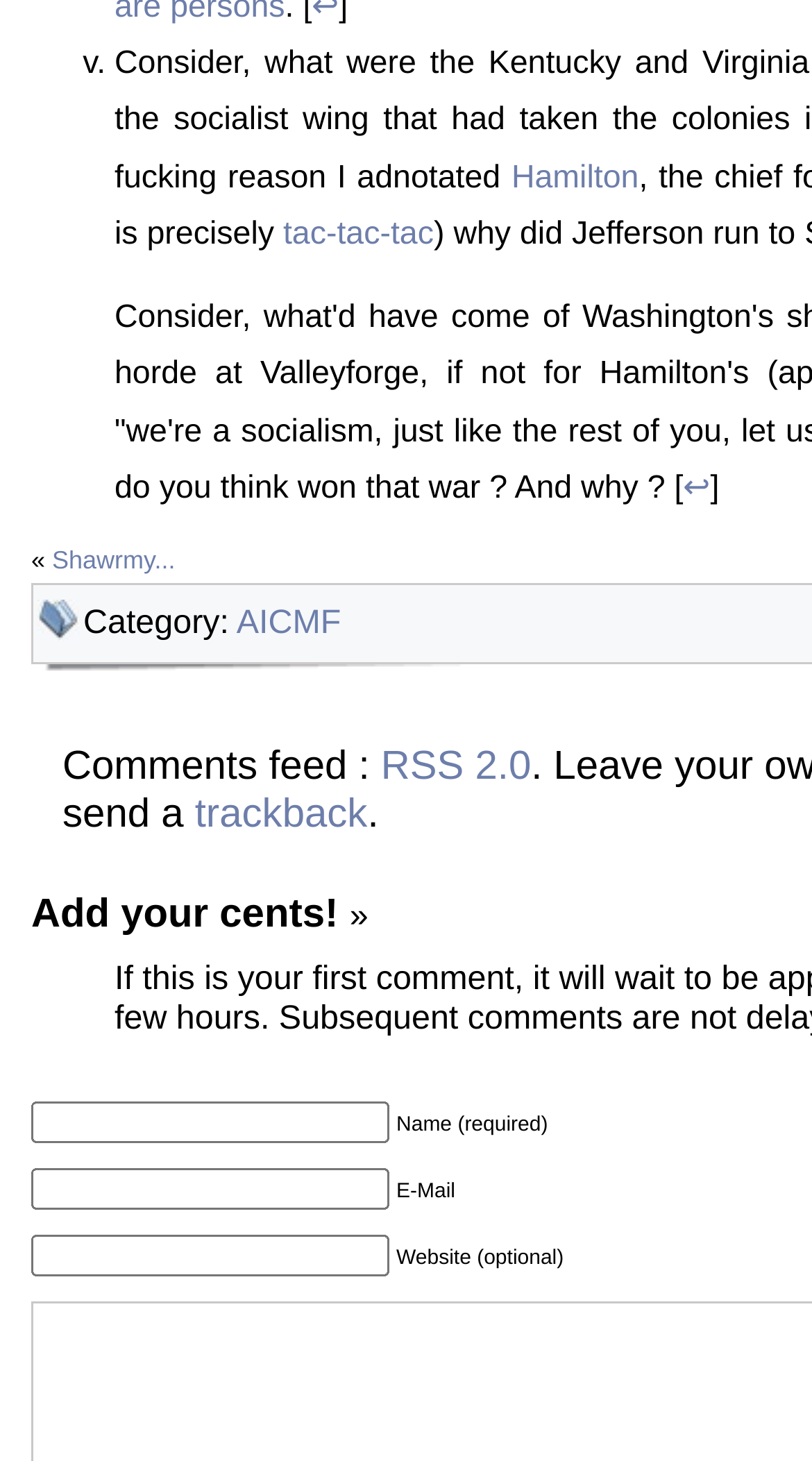Identify the bounding box coordinates for the UI element that matches this description: "parent_node: Website (optional) name="url0dc17df"".

[0.038, 0.846, 0.479, 0.874]